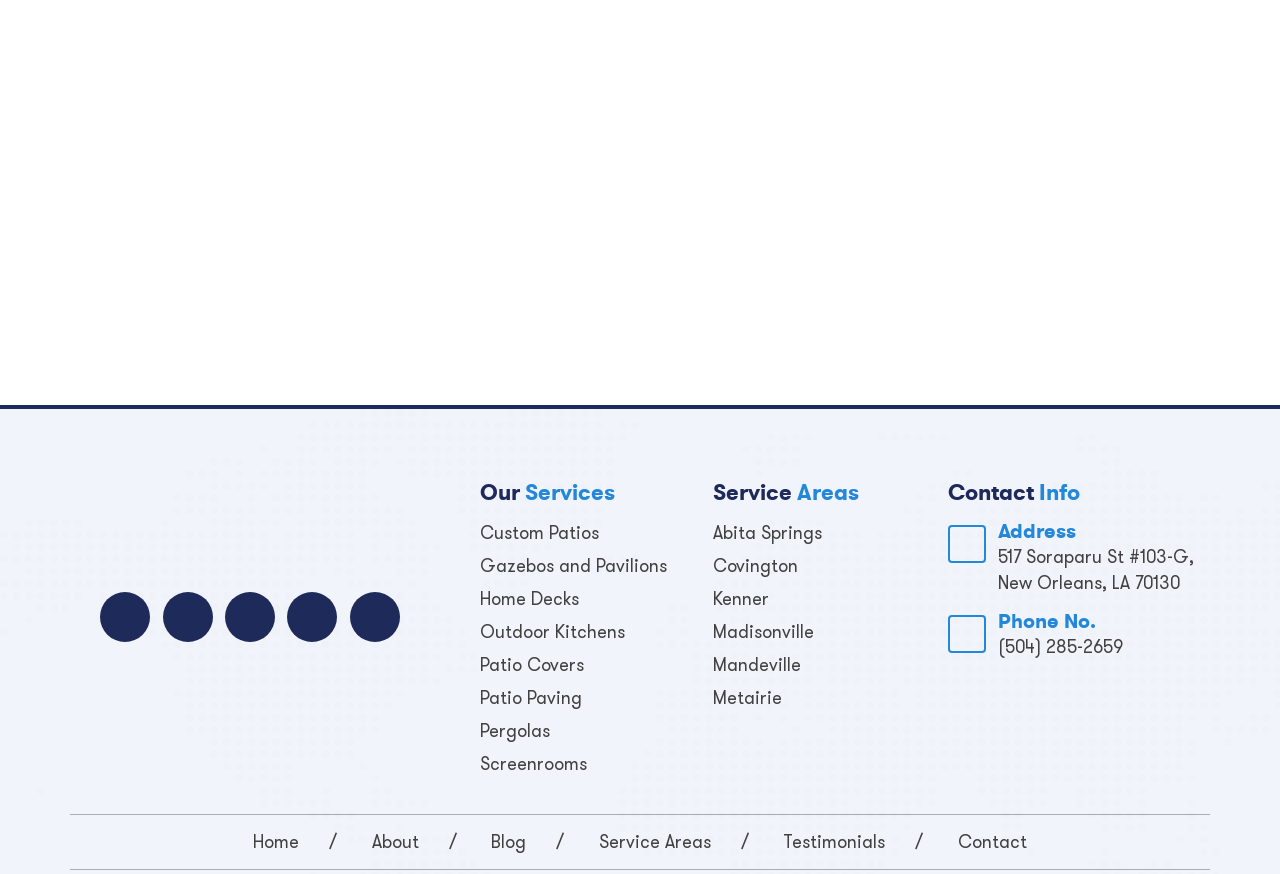Give a one-word or short-phrase answer to the following question: 
What is the company's phone number?

(504) 285-2659